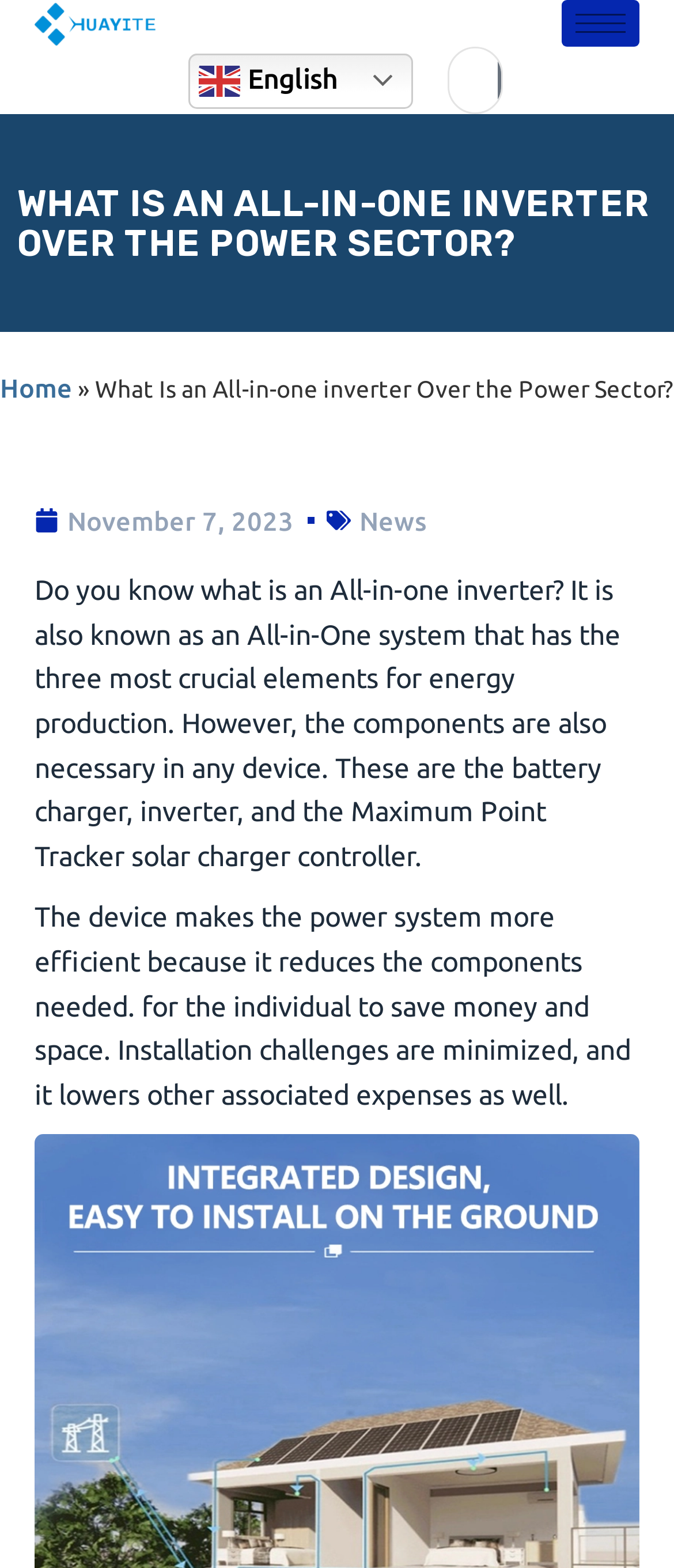Determine the bounding box coordinates of the section to be clicked to follow the instruction: "Open the hamburger menu". The coordinates should be given as four float numbers between 0 and 1, formatted as [left, top, right, bottom].

[0.835, 0.0, 0.95, 0.03]